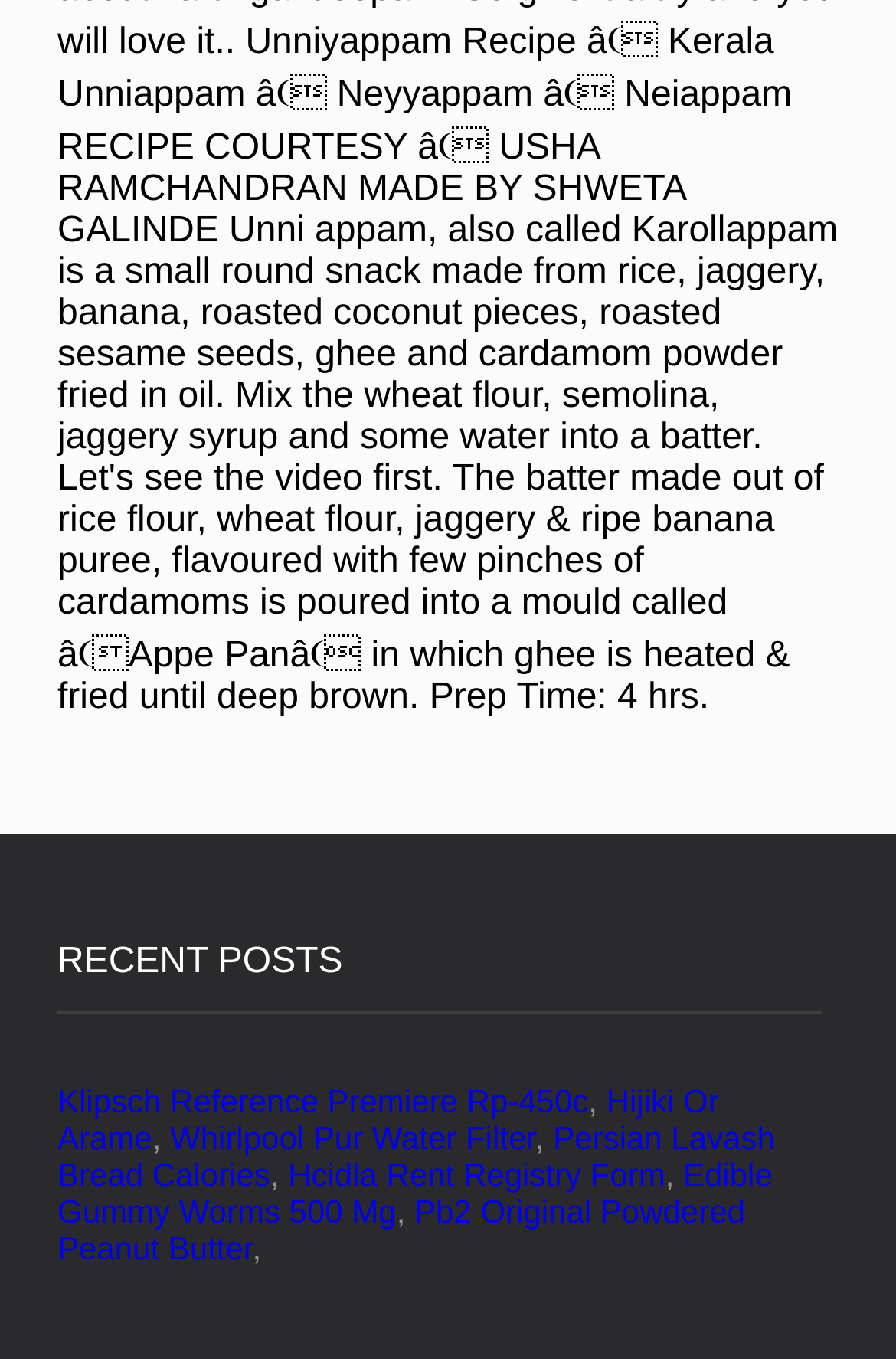Identify the bounding box for the UI element that is described as follows: "Hcidla Rent Registry Form".

[0.322, 0.85, 0.742, 0.877]